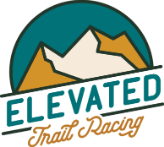What type of events does the company organize?
Please respond to the question thoroughly and include all relevant details.

The logo of 'Elevated Trail Racing' reflects the company's commitment to organizing unique and challenging trail running events, which is evident from the design and the text 'Trail Racing' in the logo.